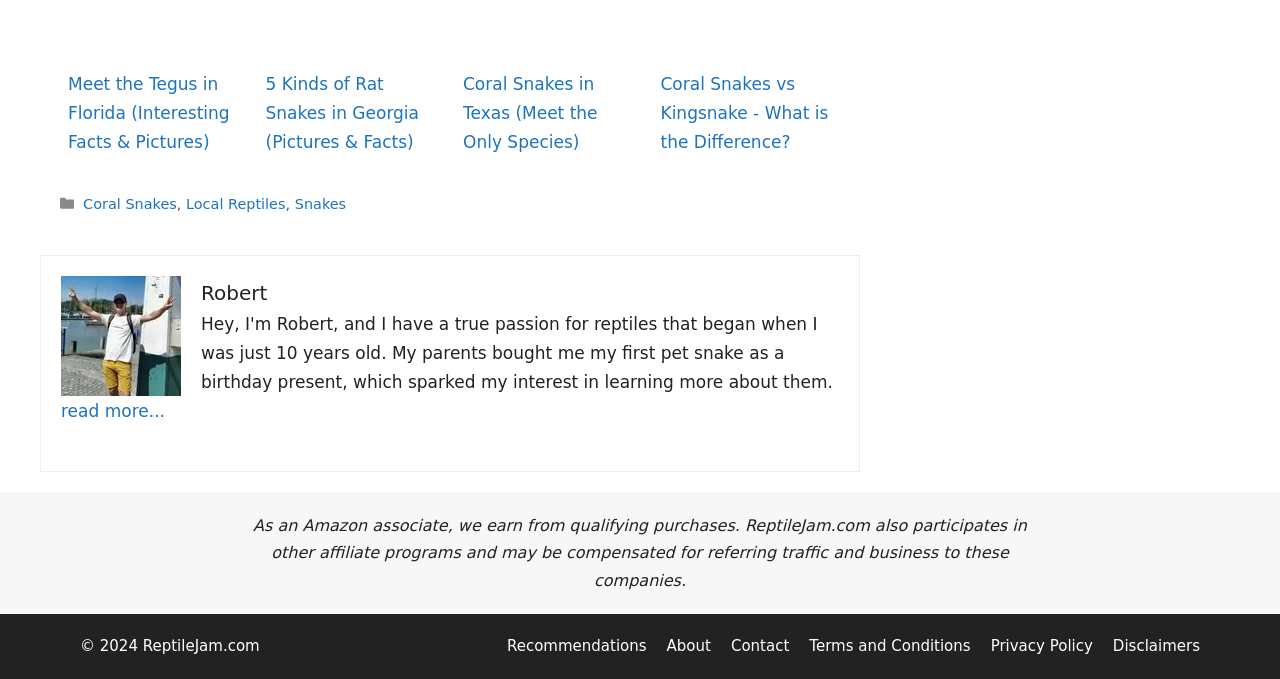Could you specify the bounding box coordinates for the clickable section to complete the following instruction: "click on the 'Coral Snakes' link"?

[0.065, 0.288, 0.138, 0.312]